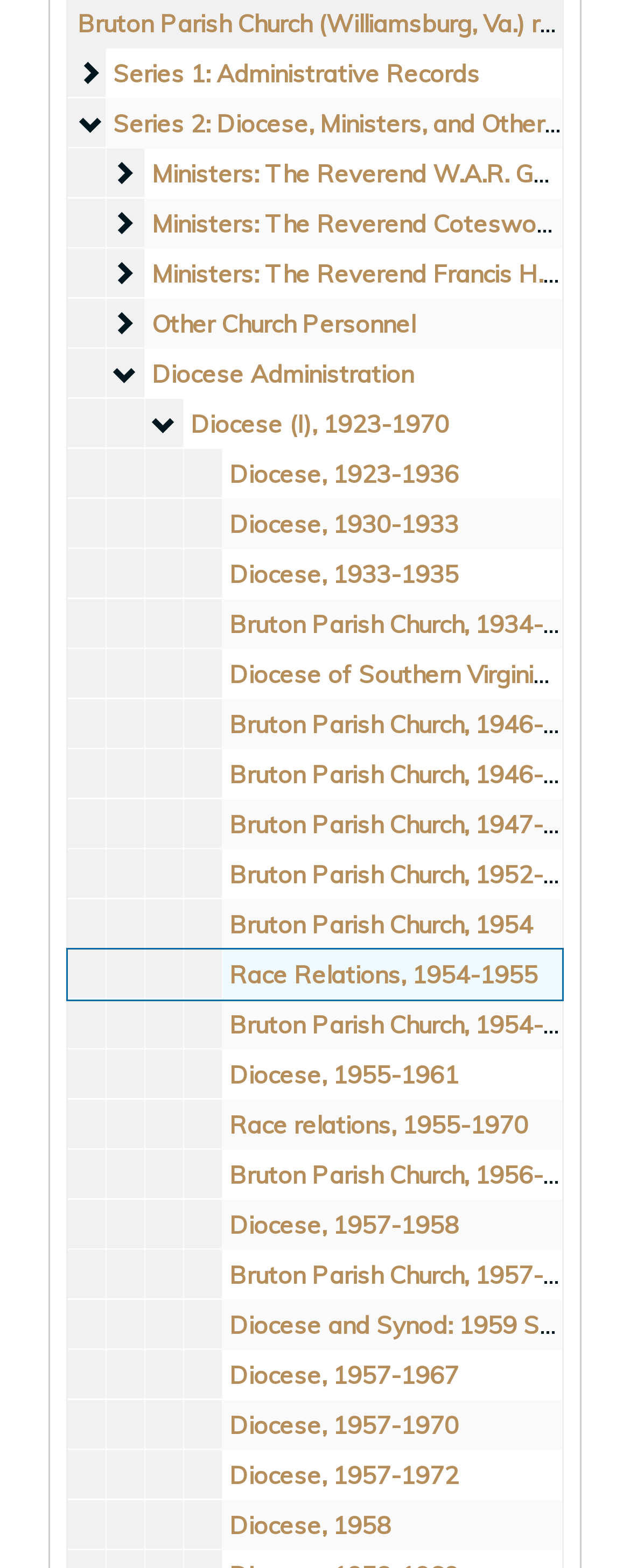Locate the bounding box coordinates of the element that should be clicked to execute the following instruction: "View Bruton Parish Church, 1934-1936".

[0.364, 0.388, 0.954, 0.407]